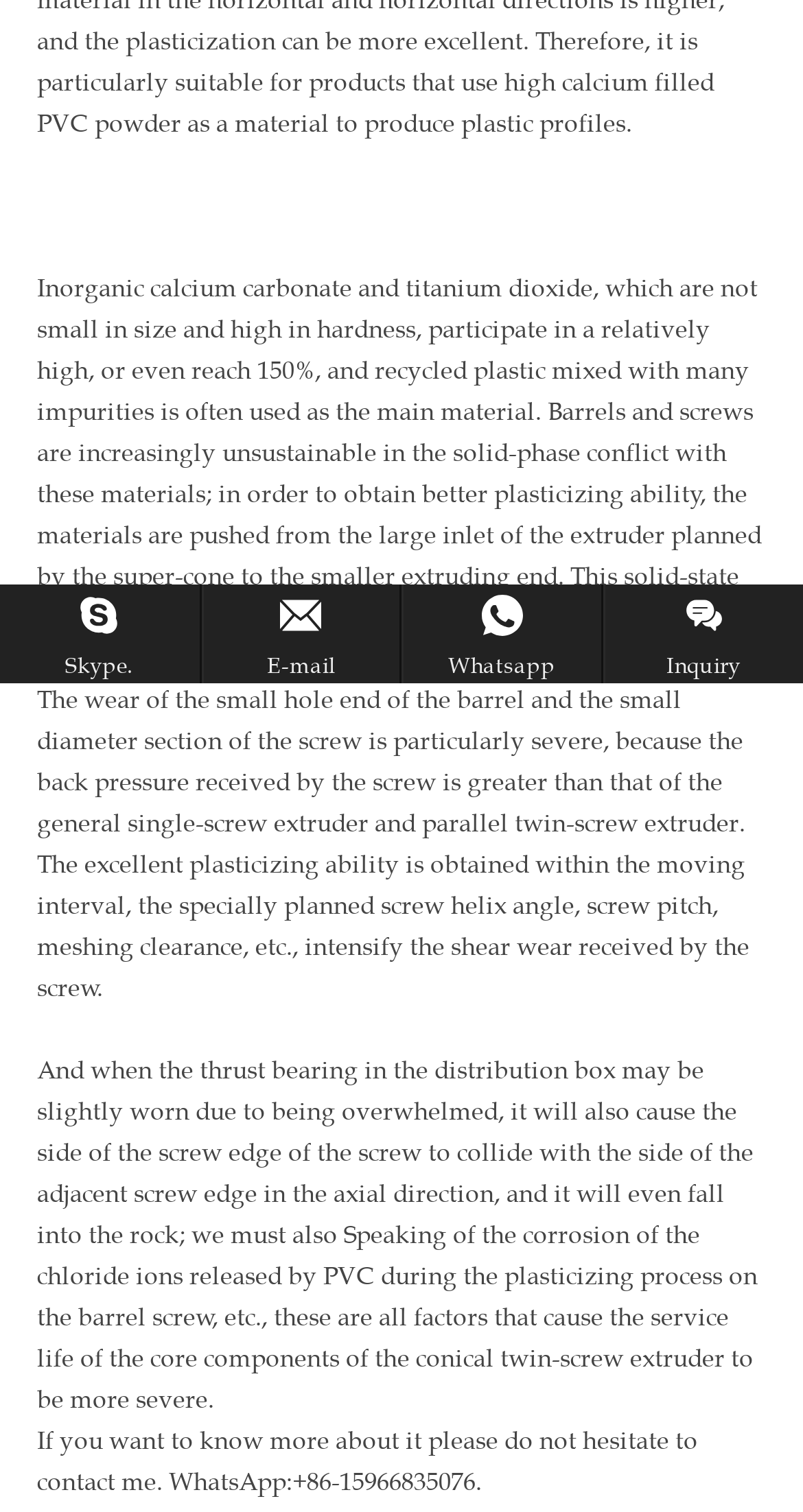Locate and provide the bounding box coordinates for the HTML element that matches this description: "Inquiry".

[0.75, 0.387, 1.0, 0.452]